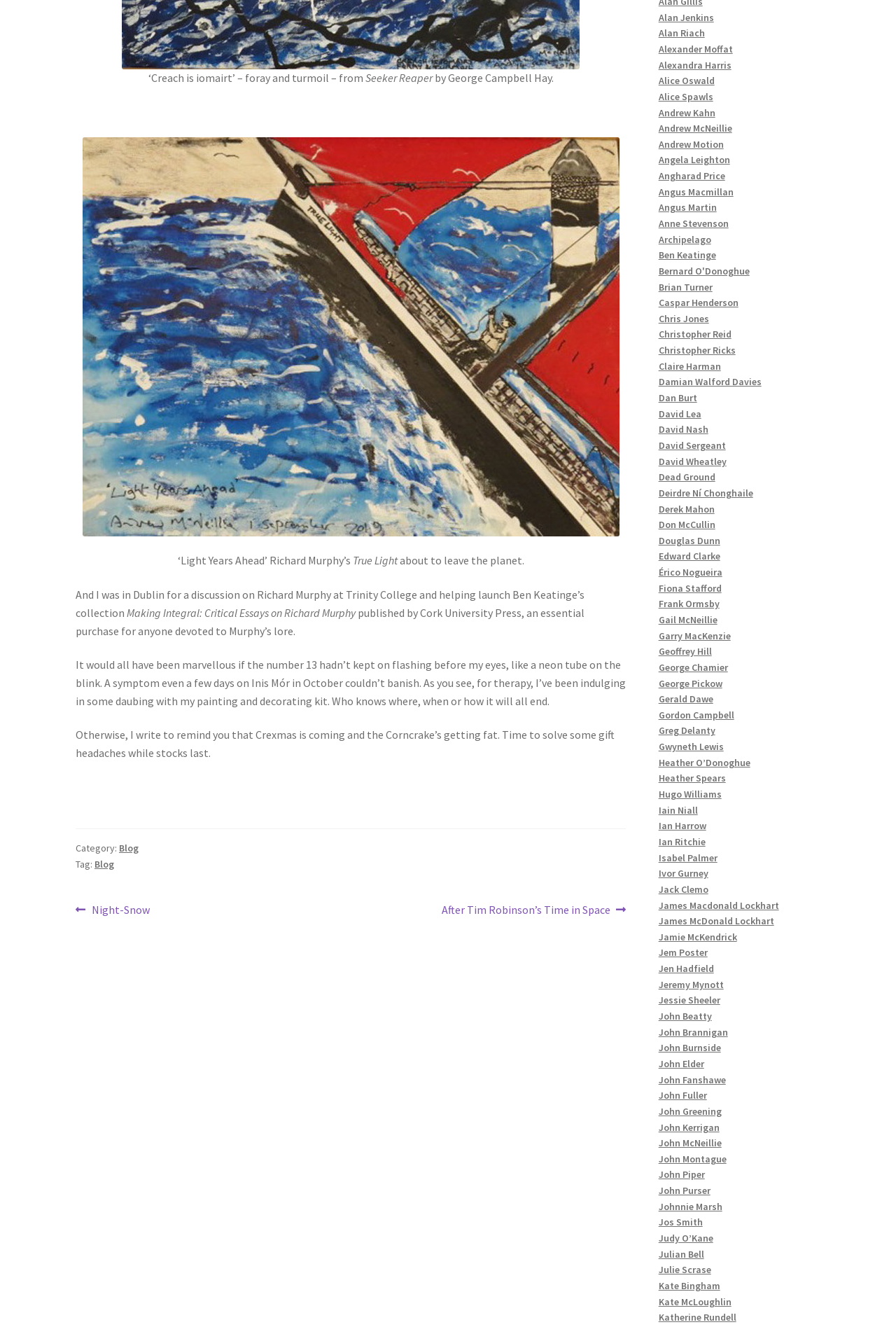What is the title of the blog post?
Offer a detailed and full explanation in response to the question.

The title of the blog post is 'Creach is iomairt' which is mentioned in the first line of the webpage.